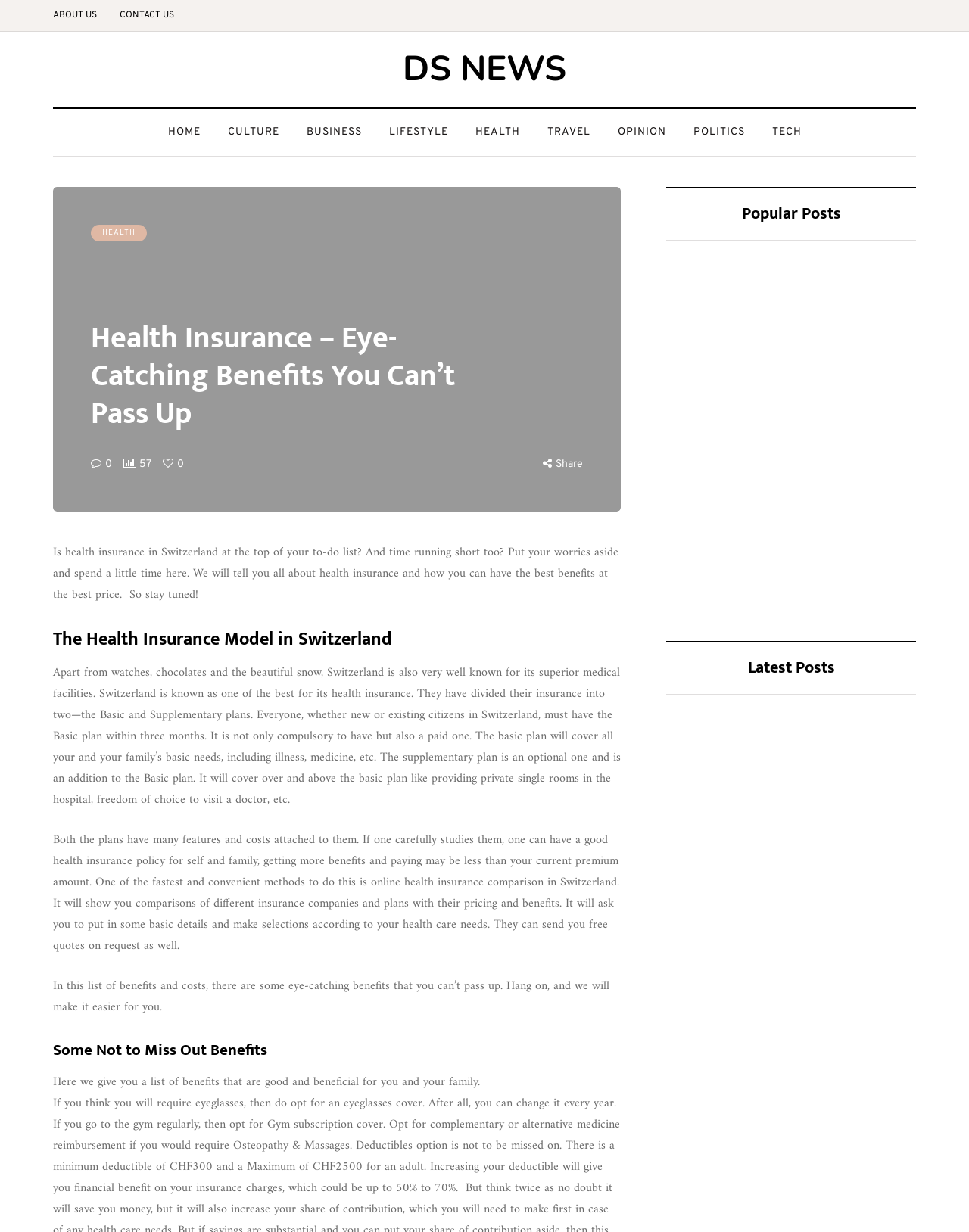Based on the image, please respond to the question with as much detail as possible:
What is the title of the section that lists benefits of health insurance?

The section that lists benefits of health insurance is titled 'Some Not to Miss Out Benefits', as indicated by the heading on the webpage.